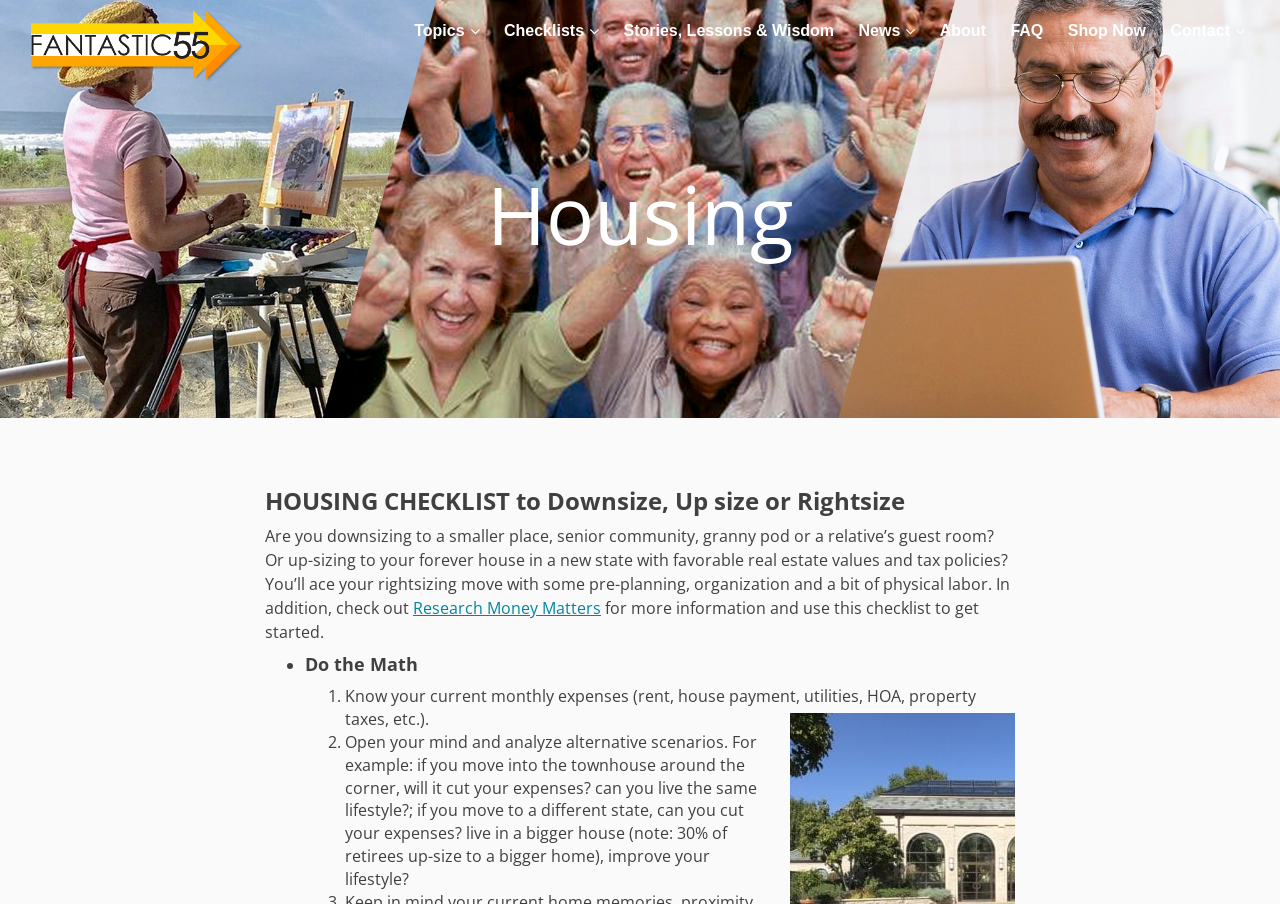Based on the element description, predict the bounding box coordinates (top-left x, top-left y, bottom-right x, bottom-right y) for the UI element in the screenshot: alt="Fantastic55" title="Fantastic55"

[0.0, 0.011, 0.192, 0.066]